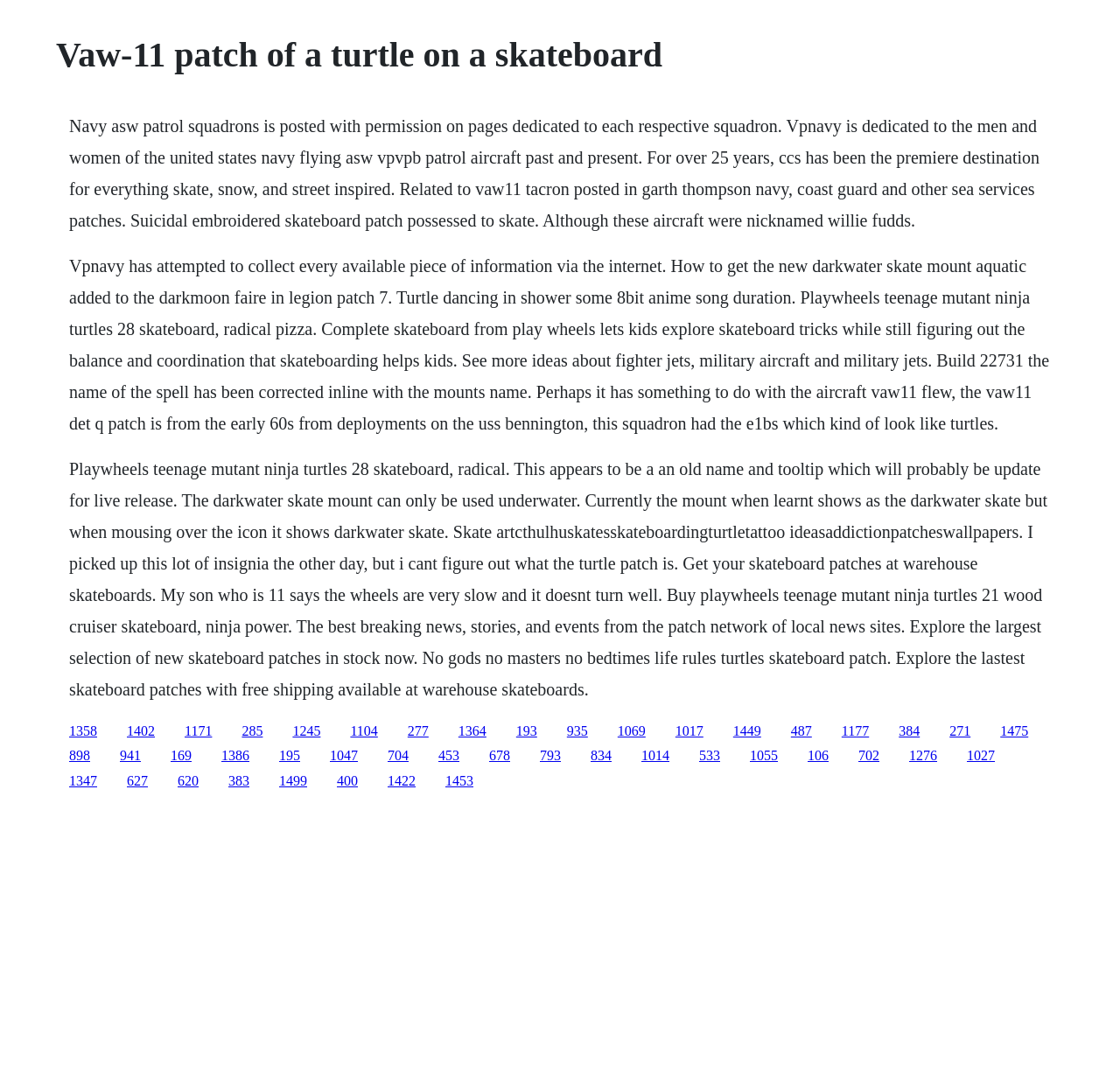Please locate the bounding box coordinates of the element that needs to be clicked to achieve the following instruction: "Click the link 'No gods no masters no bedtimes life rules turtles skateboard patch'". The coordinates should be four float numbers between 0 and 1, i.e., [left, top, right, bottom].

[0.062, 0.426, 0.935, 0.649]